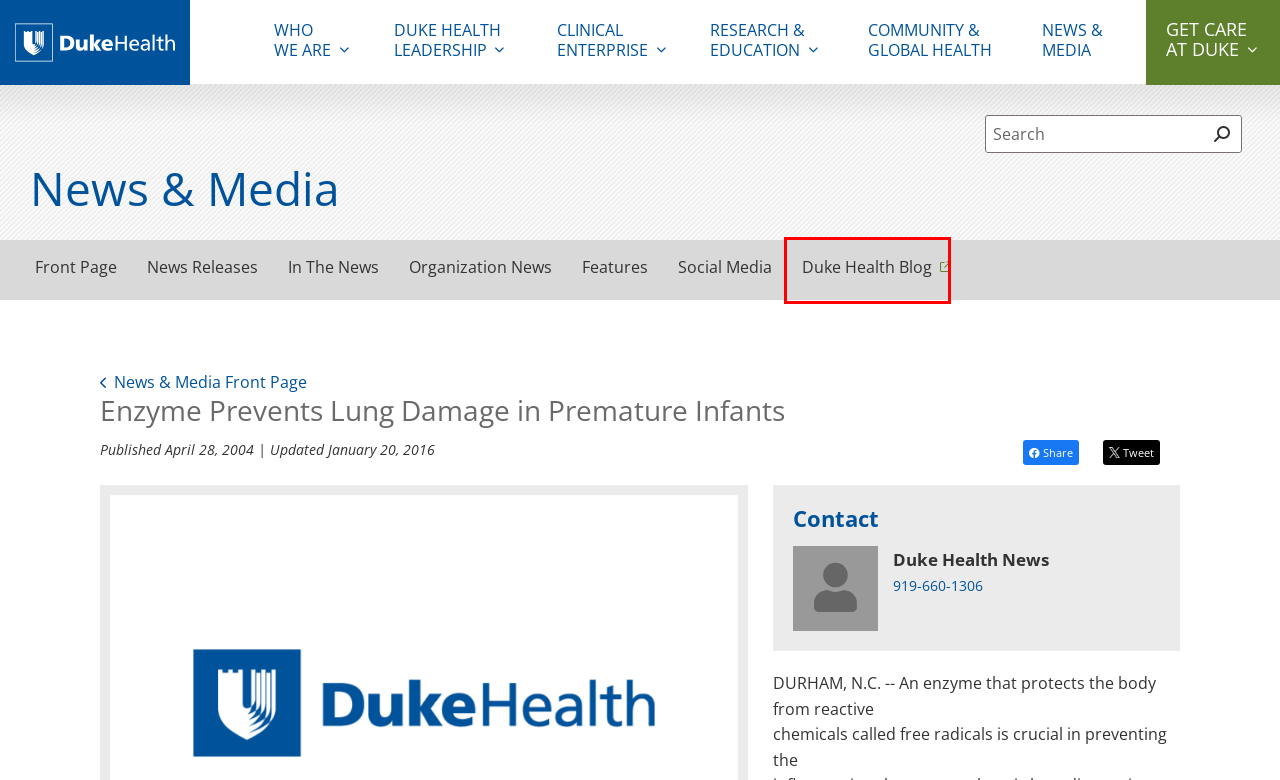Given a screenshot of a webpage with a red bounding box highlighting a UI element, choose the description that best corresponds to the new webpage after clicking the element within the red bounding box. Here are your options:
A. Notice of Privacy Practices | Duke Health
B. Find Your Duke Provider | Duke Health
C. Giving | Duke Health
D. Duke Health Blog | Duke Health
E. Duke Health | Connect with your health care at Duke Health
F. Notice of Nondiscrimination | Duke Health
G. Duke Accessibility
H. Duke Clinical Research Institute

D